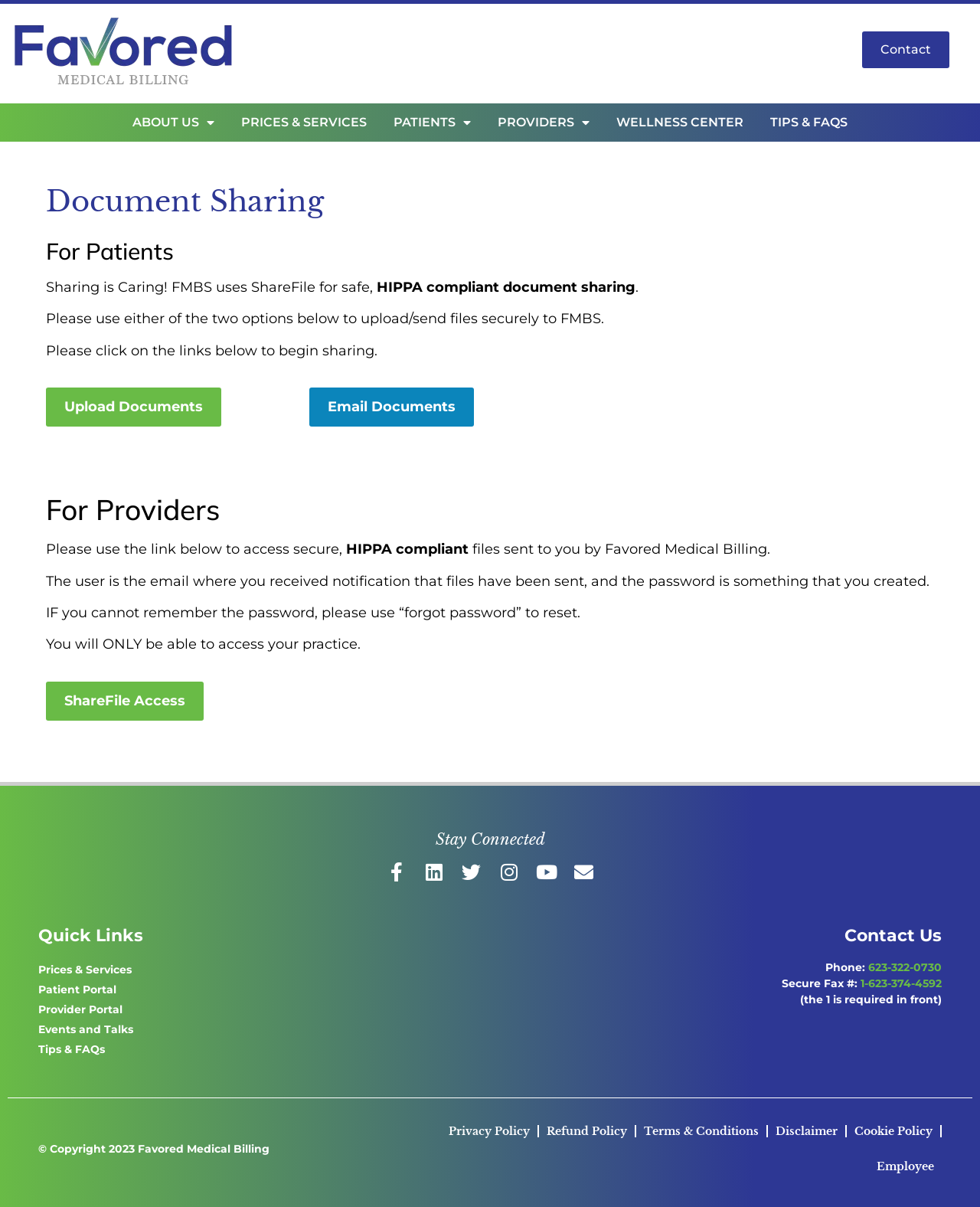Locate the bounding box coordinates of the element to click to perform the following action: 'View Prices & Services'. The coordinates should be given as four float values between 0 and 1, in the form of [left, top, right, bottom].

[0.246, 0.086, 0.374, 0.117]